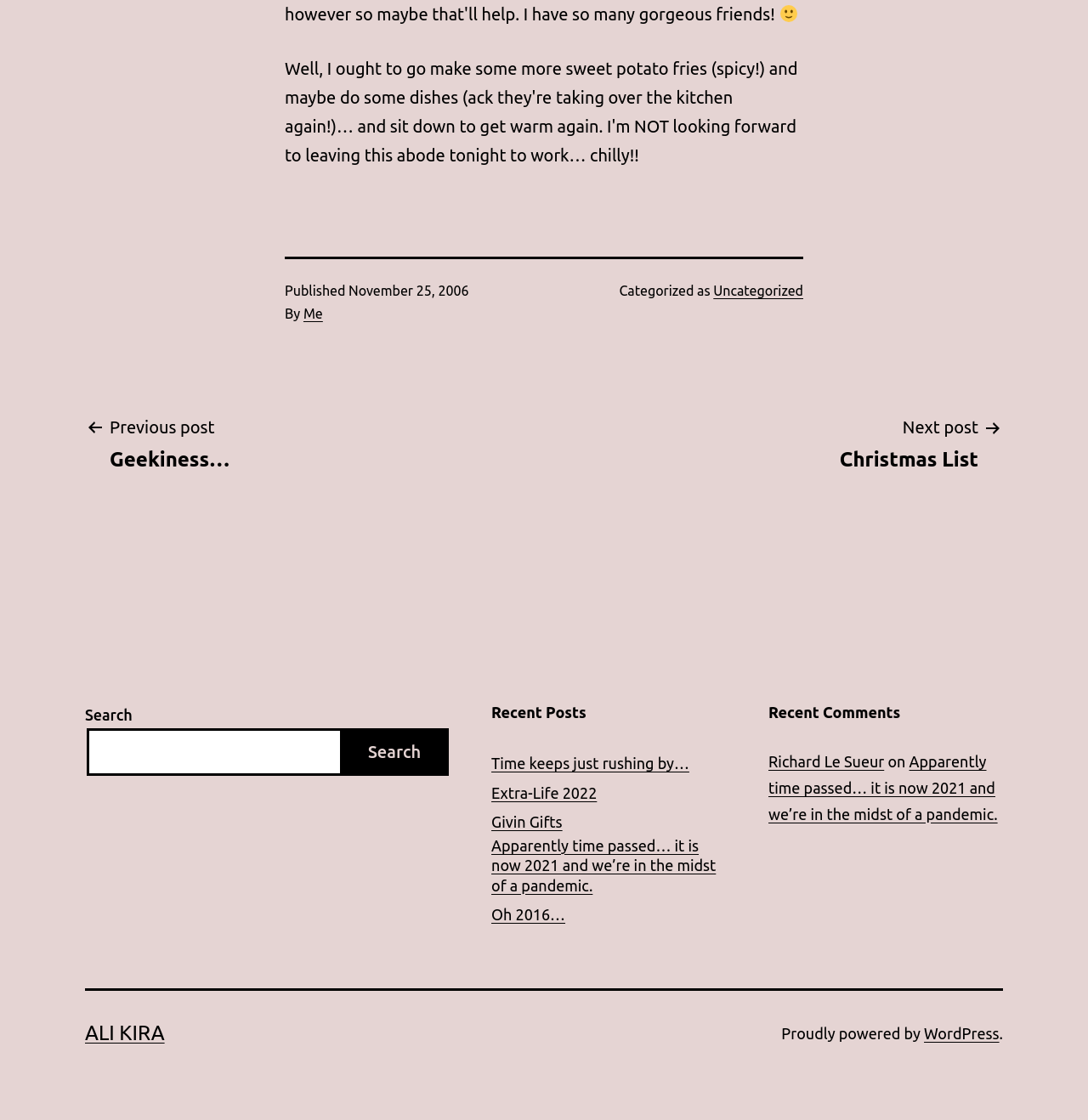Locate the bounding box coordinates of the UI element described by: "Time keeps just rushing by…". The bounding box coordinates should consist of four float numbers between 0 and 1, i.e., [left, top, right, bottom].

[0.452, 0.673, 0.634, 0.691]